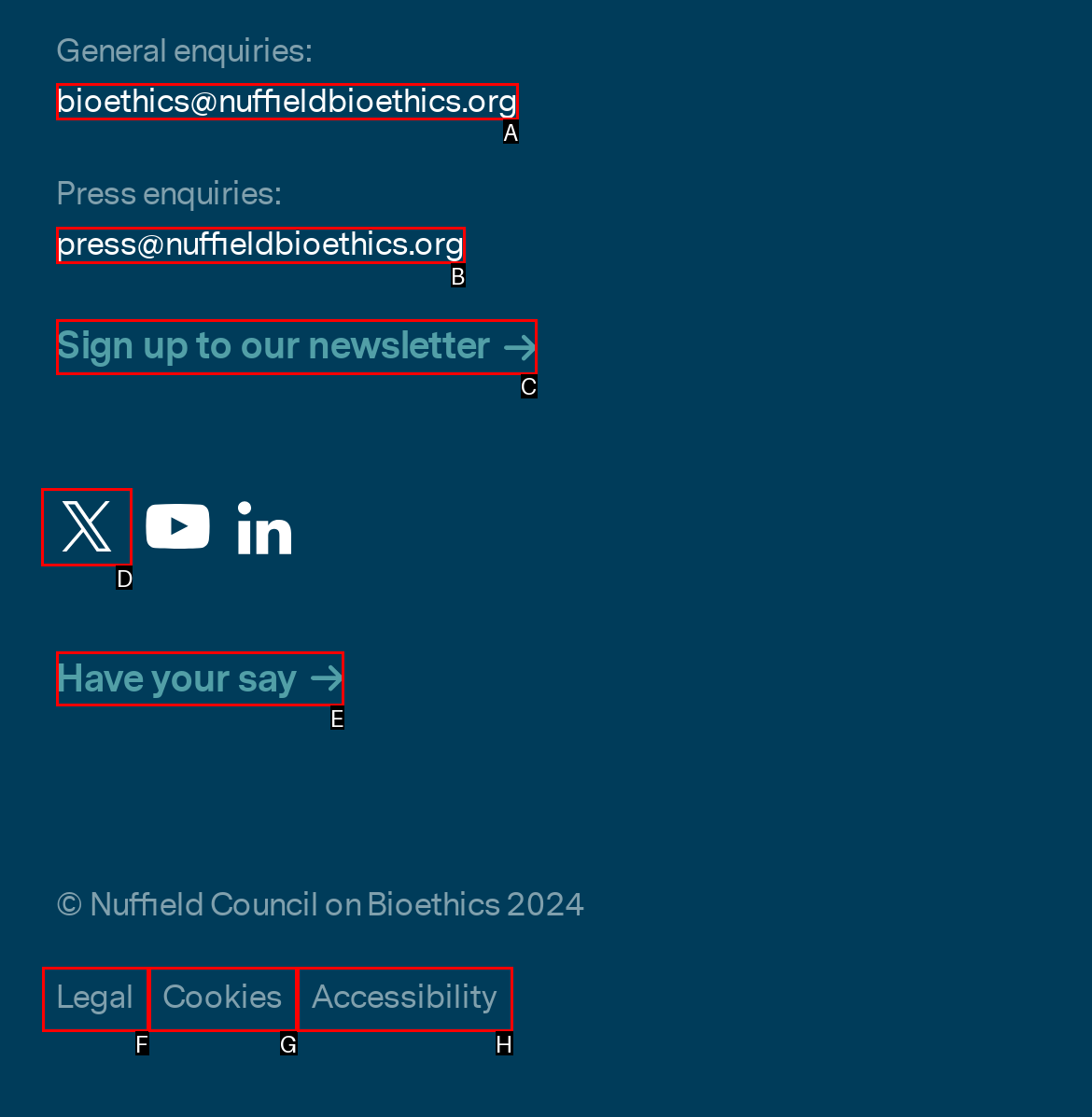Show which HTML element I need to click to perform this task: Follow on Twitter Answer with the letter of the correct choice.

D